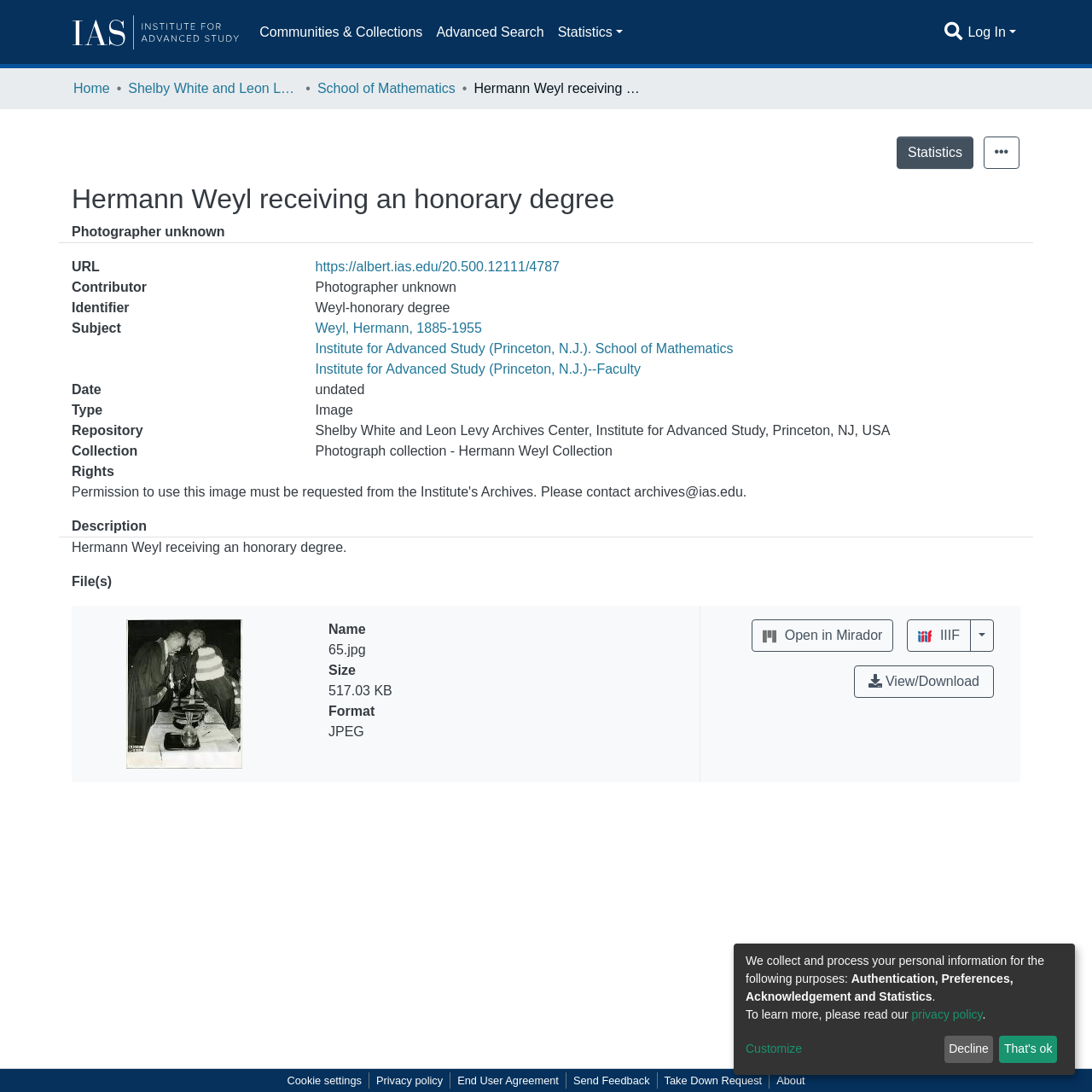Who is the subject of the photograph?
Your answer should be a single word or phrase derived from the screenshot.

Hermann Weyl